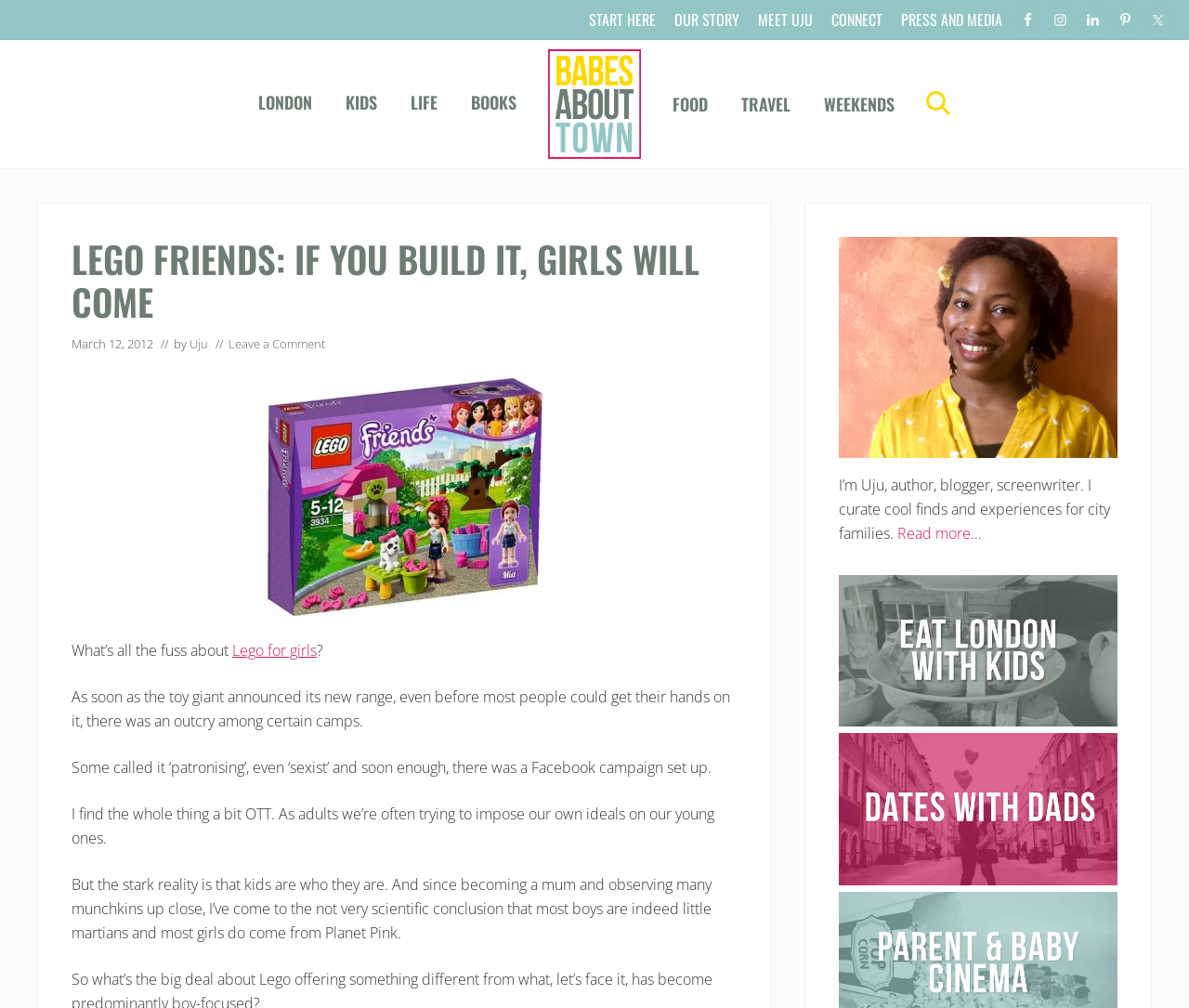How many social media links are in the header?
Using the information from the image, provide a comprehensive answer to the question.

I counted the number of link elements in the header area that correspond to social media platforms, including Facebook, Instagram, LinkedIn, Pinterest, and Twitter, and found that there are 5 links in total.